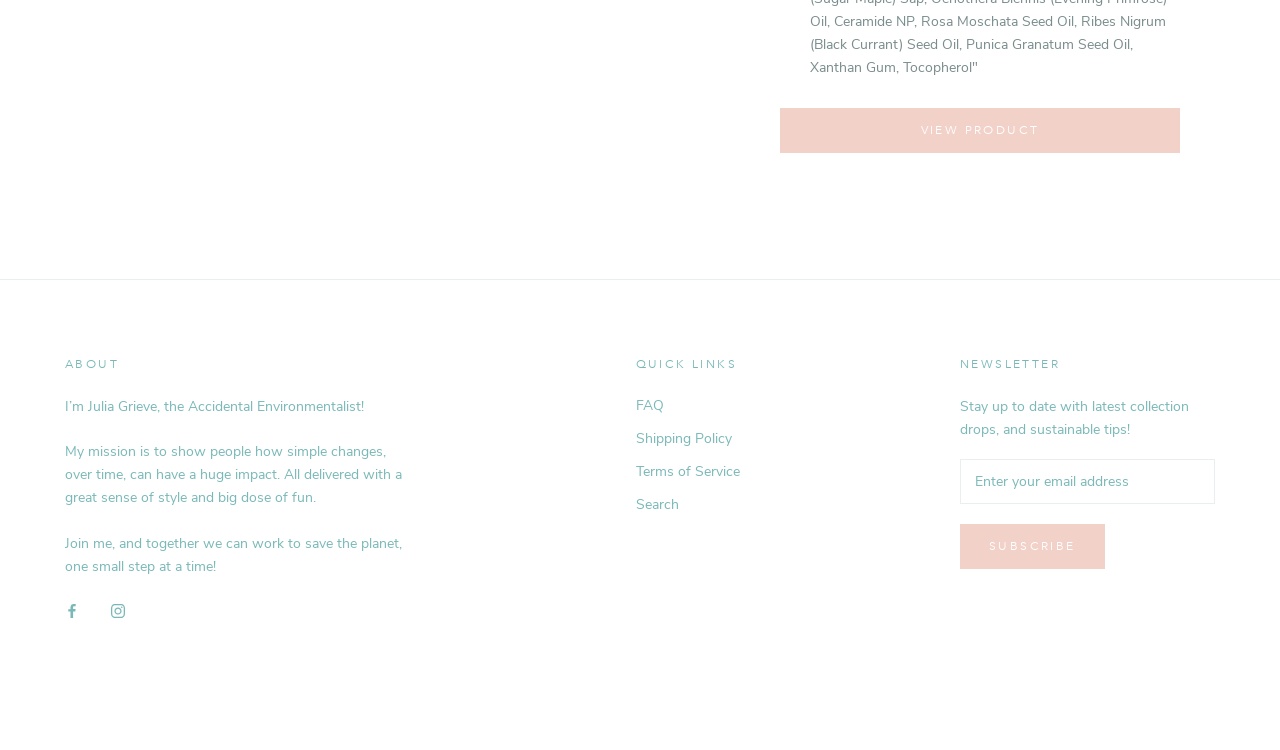Please identify the bounding box coordinates of the clickable area that will allow you to execute the instruction: "Subscribe to the newsletter".

[0.75, 0.699, 0.863, 0.759]